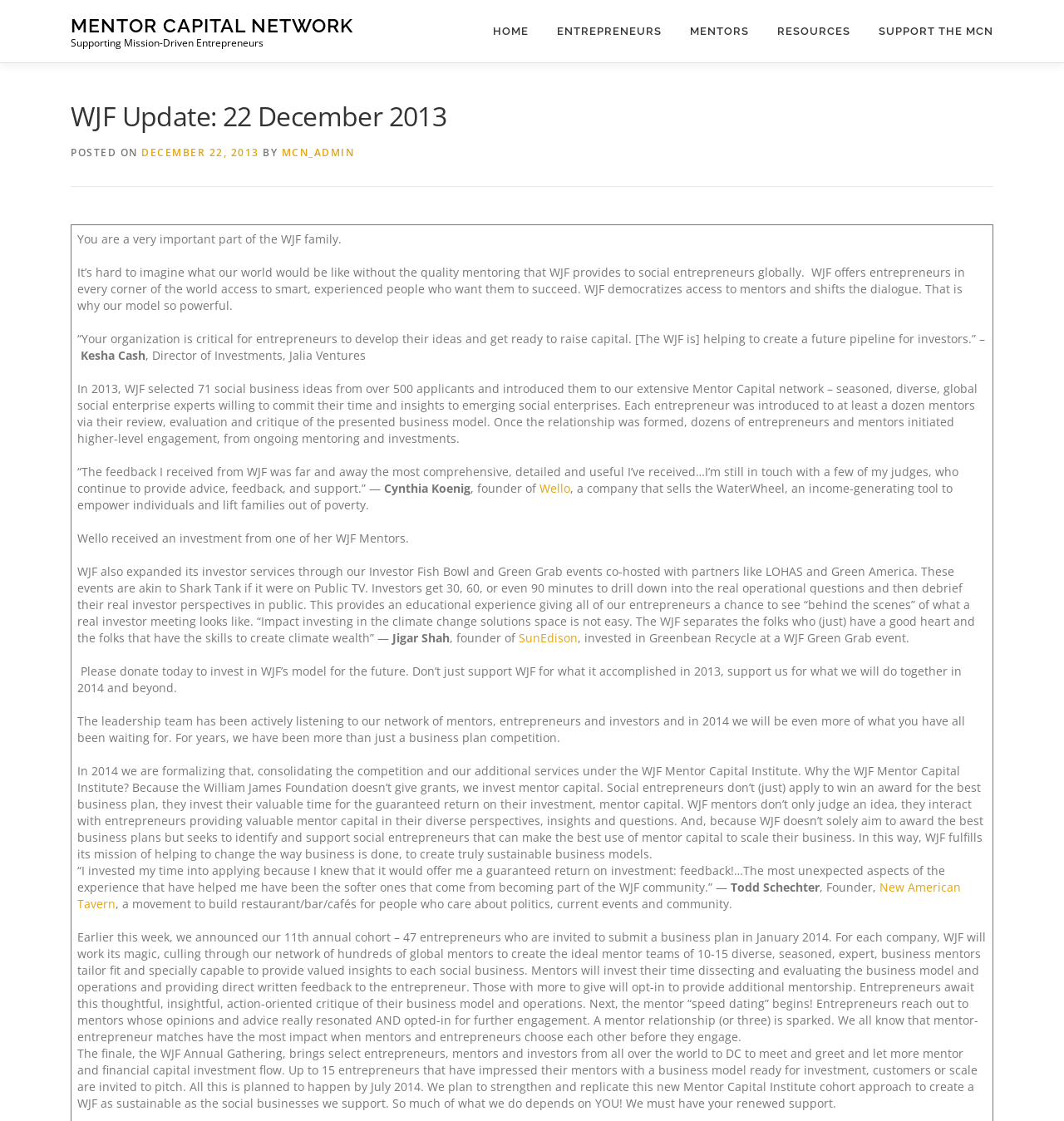Given the element description New American Tavern, specify the bounding box coordinates of the corresponding UI element in the format (top-left x, top-left y, bottom-right x, bottom-right y). All values must be between 0 and 1.

[0.073, 0.784, 0.903, 0.813]